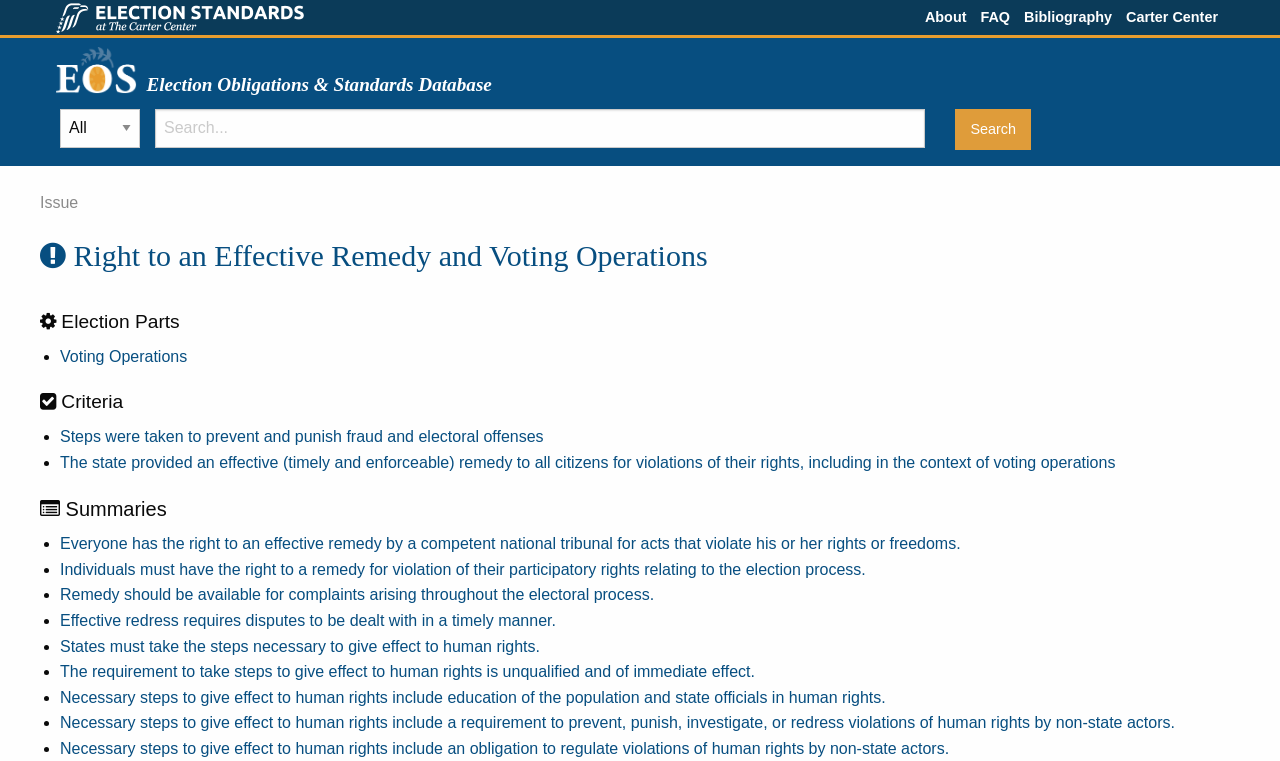Find and specify the bounding box coordinates that correspond to the clickable region for the instruction: "Search for election standards".

[0.121, 0.143, 0.723, 0.194]